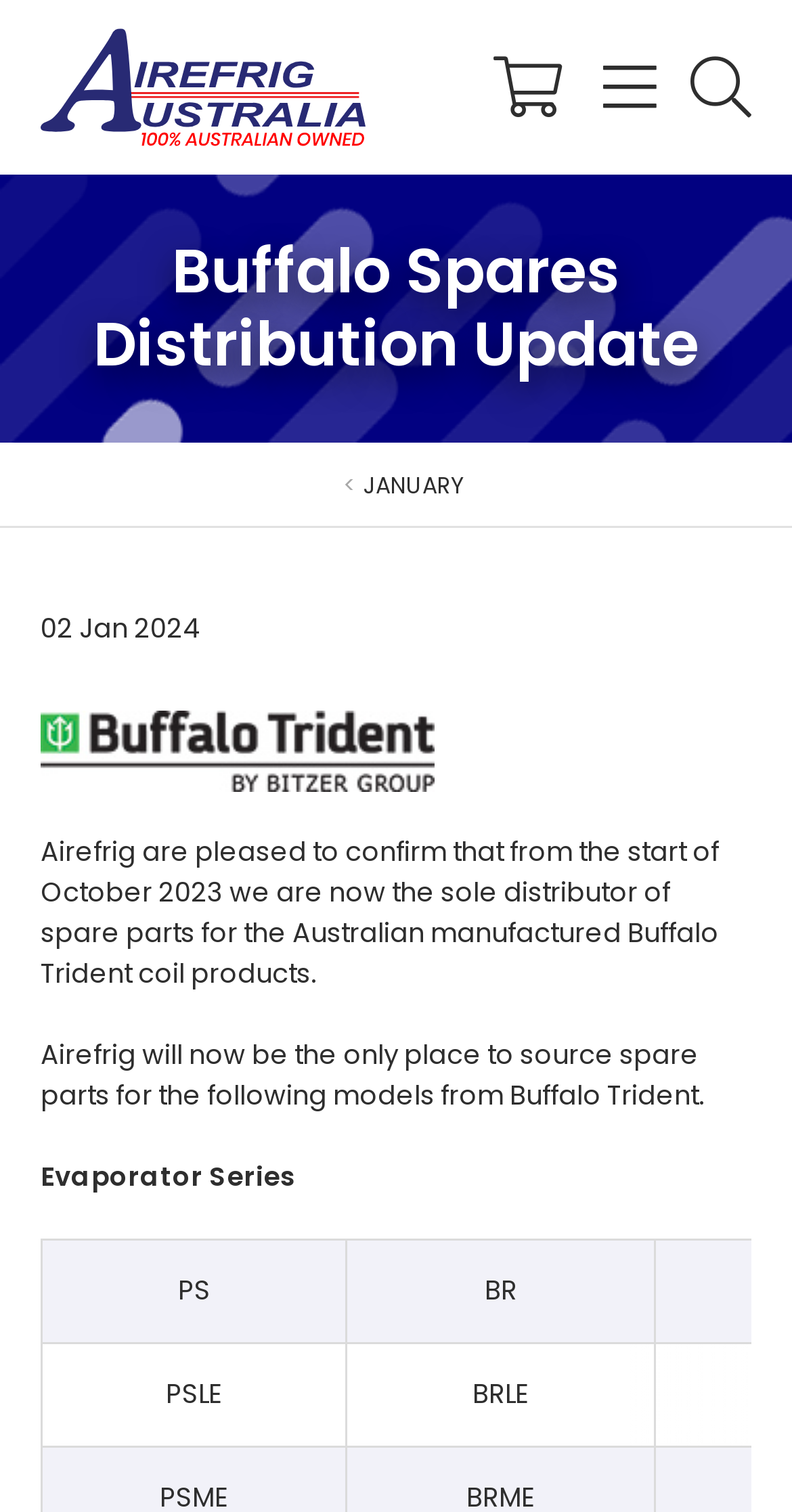Respond with a single word or phrase:
What is the date mentioned on the webpage?

02 Jan 2024